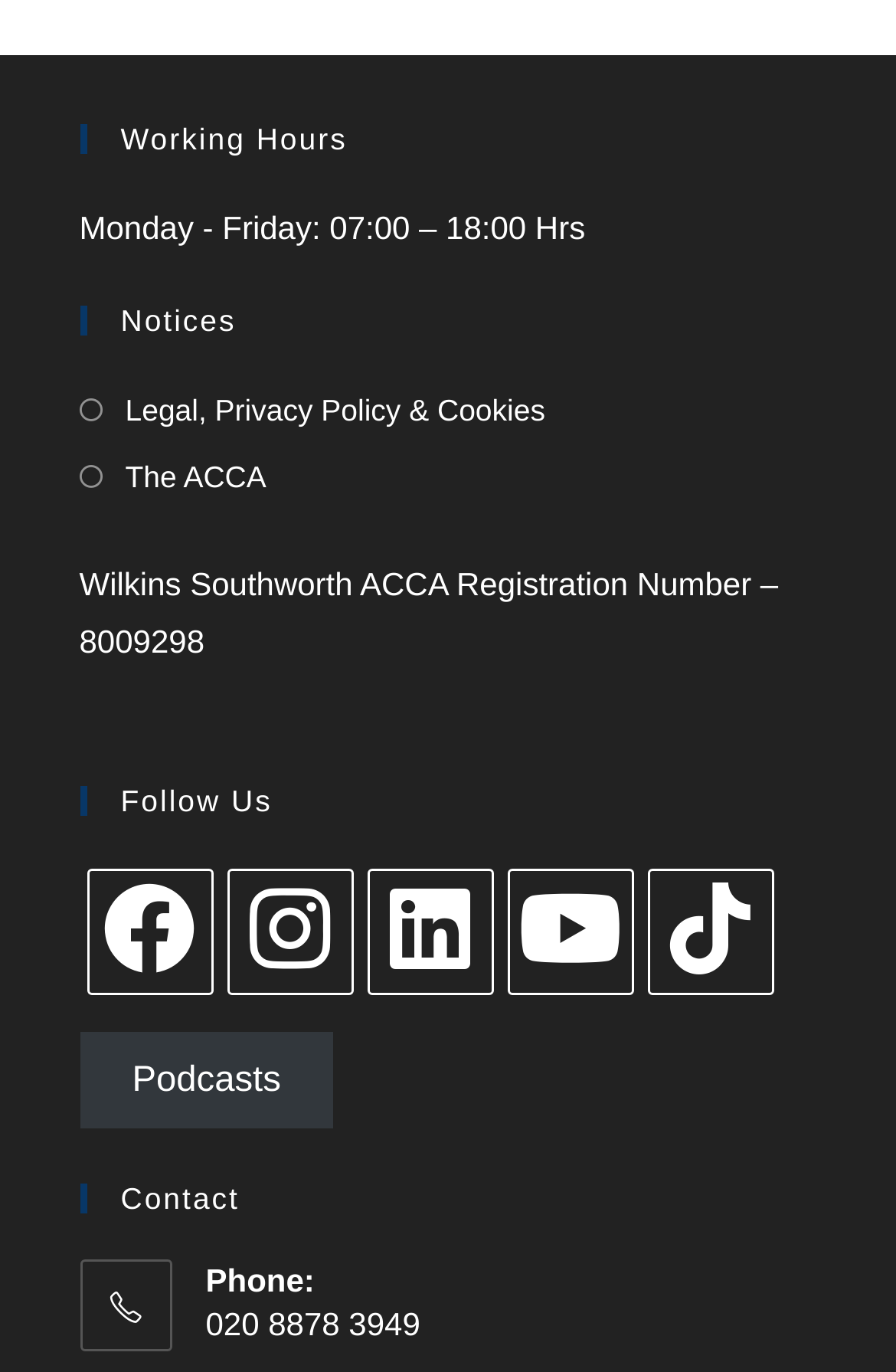Please specify the coordinates of the bounding box for the element that should be clicked to carry out this instruction: "View Legal, Privacy Policy & Cookies". The coordinates must be four float numbers between 0 and 1, formatted as [left, top, right, bottom].

[0.088, 0.279, 0.608, 0.318]